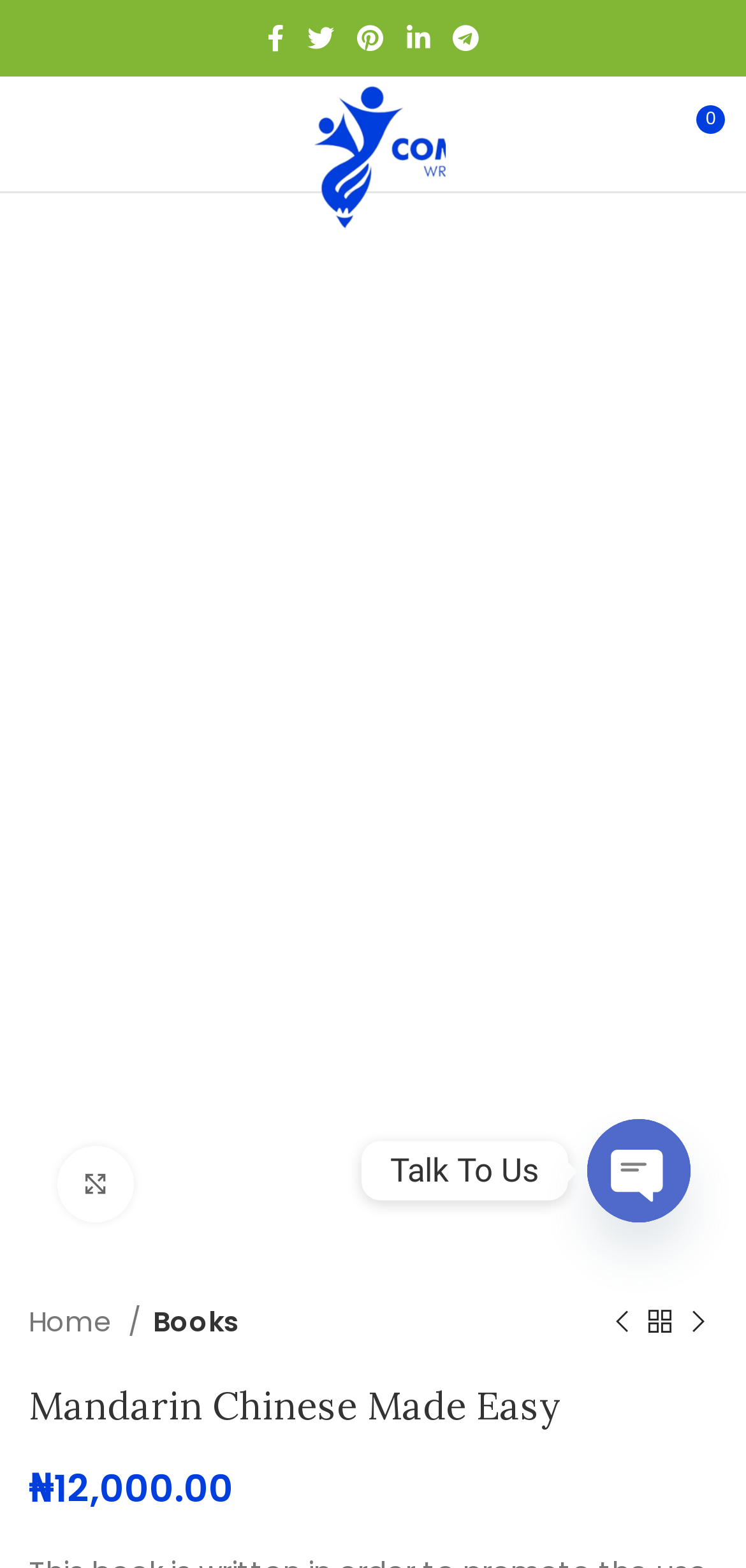Please give a concise answer to this question using a single word or phrase: 
What is the title of the book being displayed?

Mandarin Chinese Made Easy